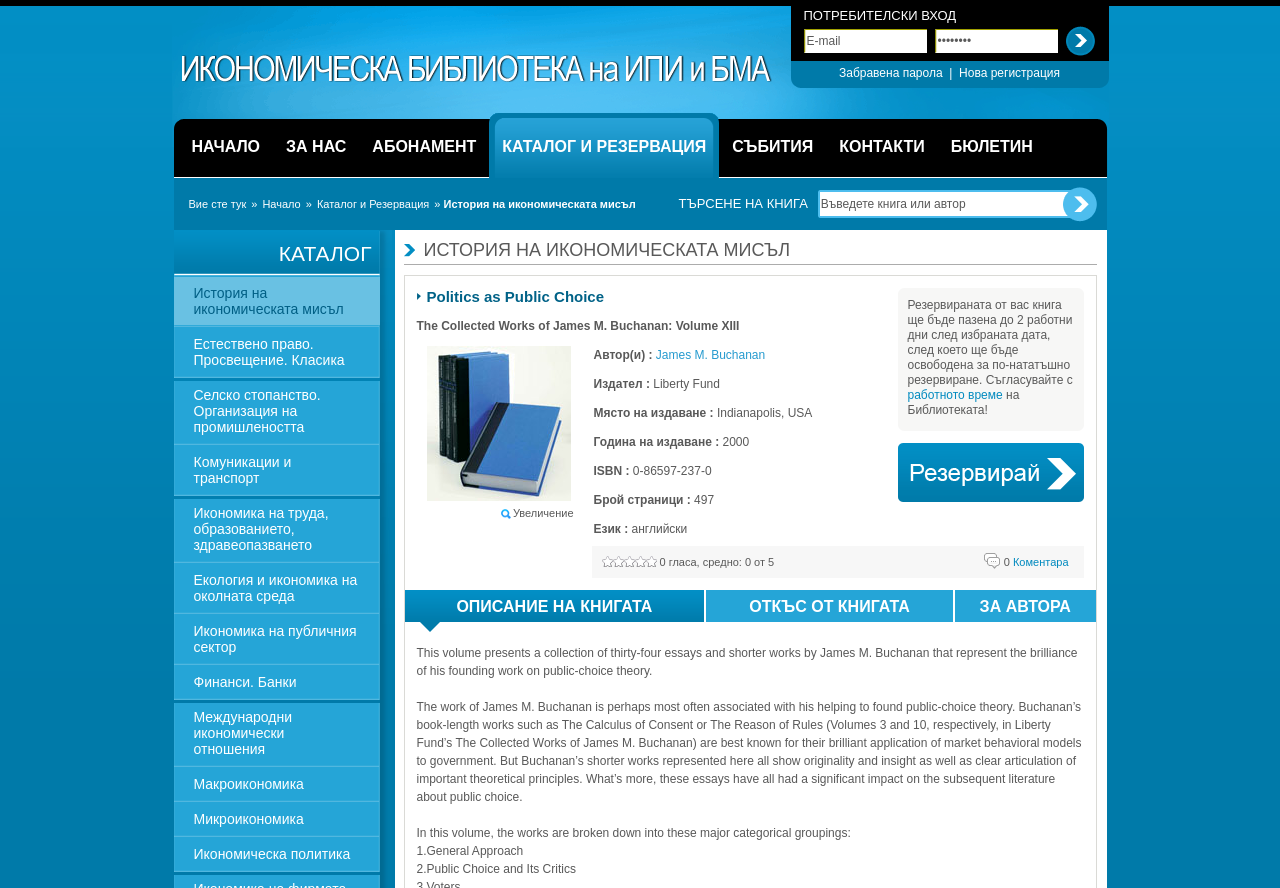Determine the bounding box coordinates of the clickable element to complete this instruction: "browse history of economic thought". Provide the coordinates in the format of four float numbers between 0 and 1, [left, top, right, bottom].

[0.346, 0.223, 0.497, 0.236]